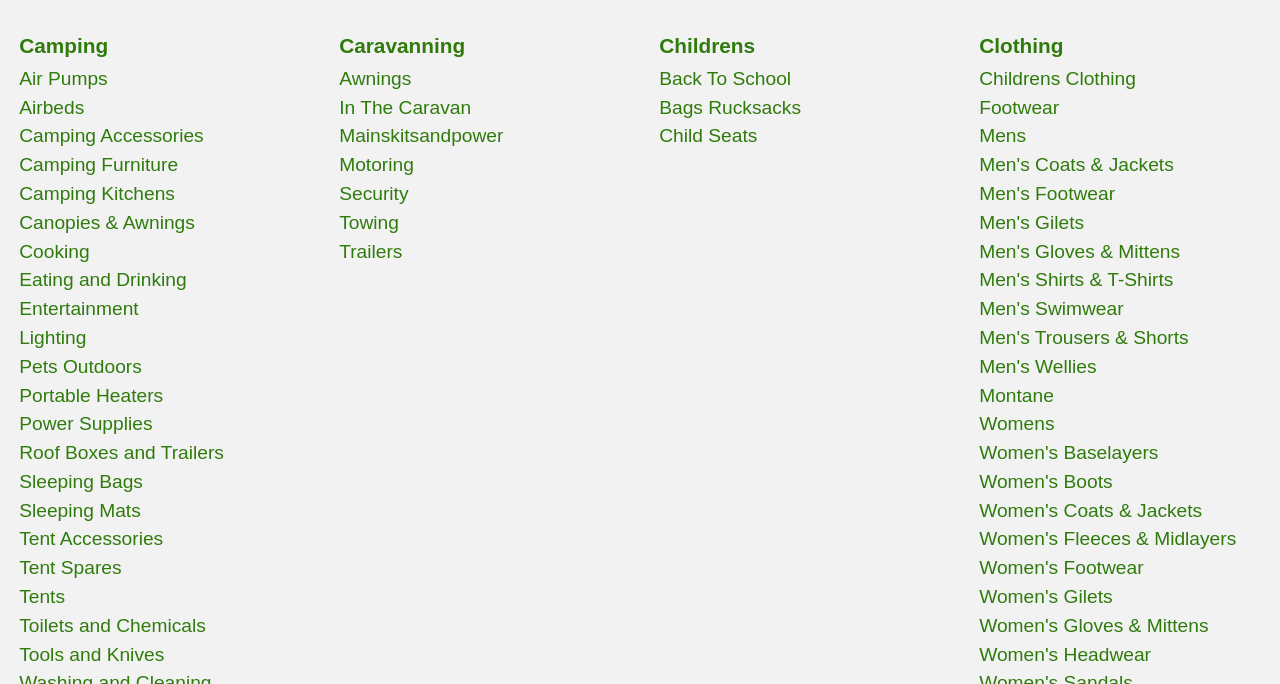Find the bounding box coordinates for the area that should be clicked to accomplish the instruction: "Explore Caravanning".

[0.265, 0.049, 0.363, 0.083]